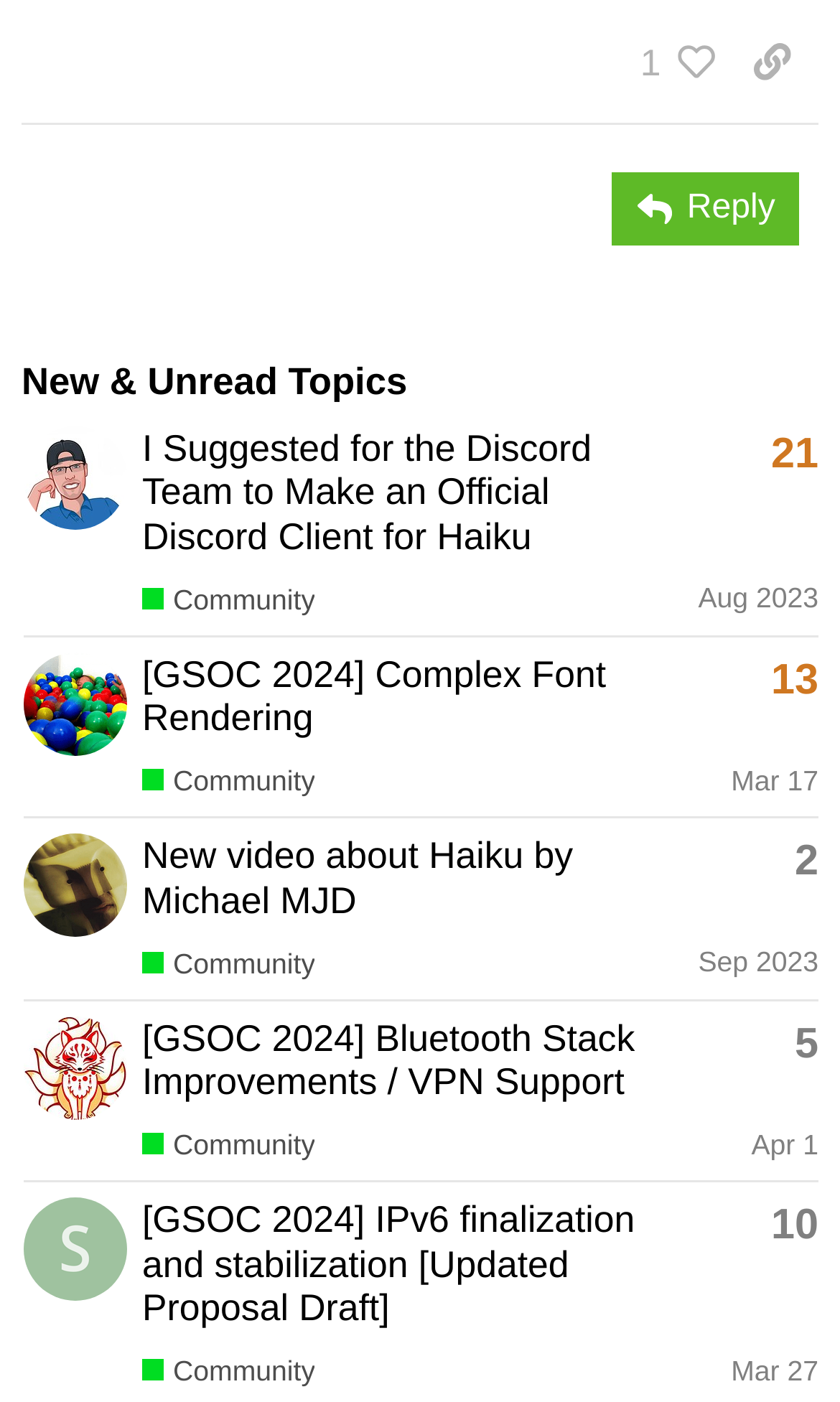Respond to the question with just a single word or phrase: 
In which month was the topic about Complex Font Rendering created?

Mar 2024